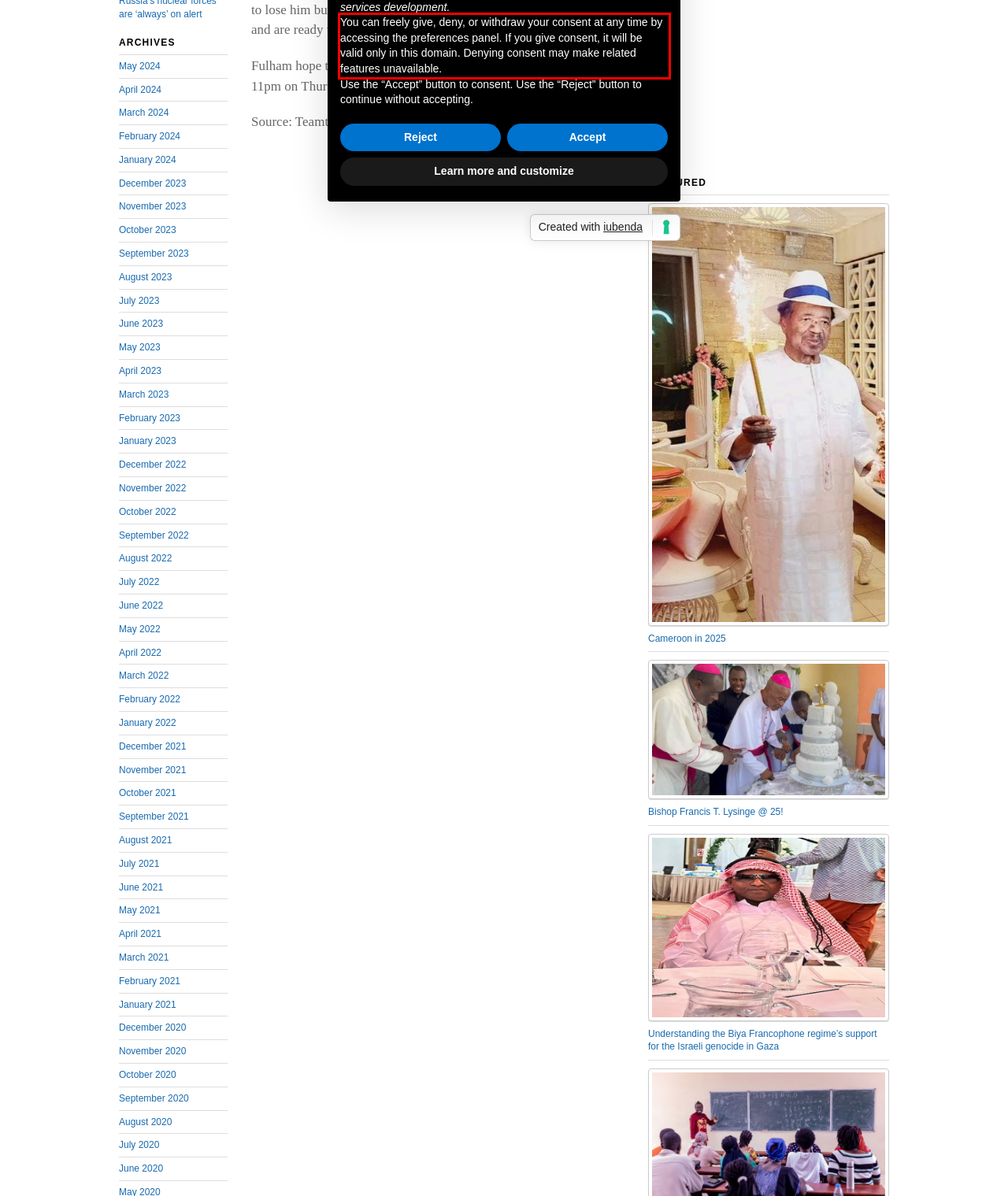Locate the red bounding box in the provided webpage screenshot and use OCR to determine the text content inside it.

You can freely give, deny, or withdraw your consent at any time by accessing the preferences panel. If you give consent, it will be valid only in this domain. Denying consent may make related features unavailable.